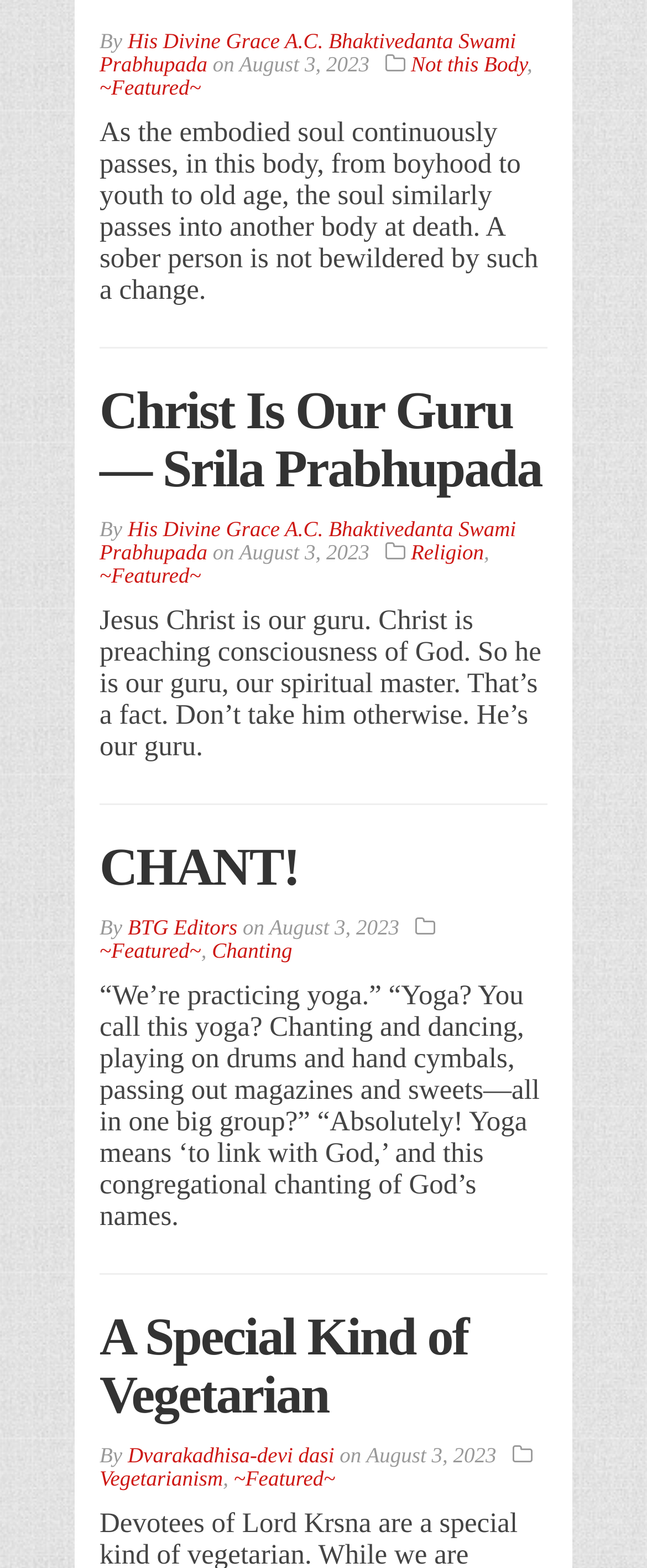Select the bounding box coordinates of the element I need to click to carry out the following instruction: "Contact Us".

None